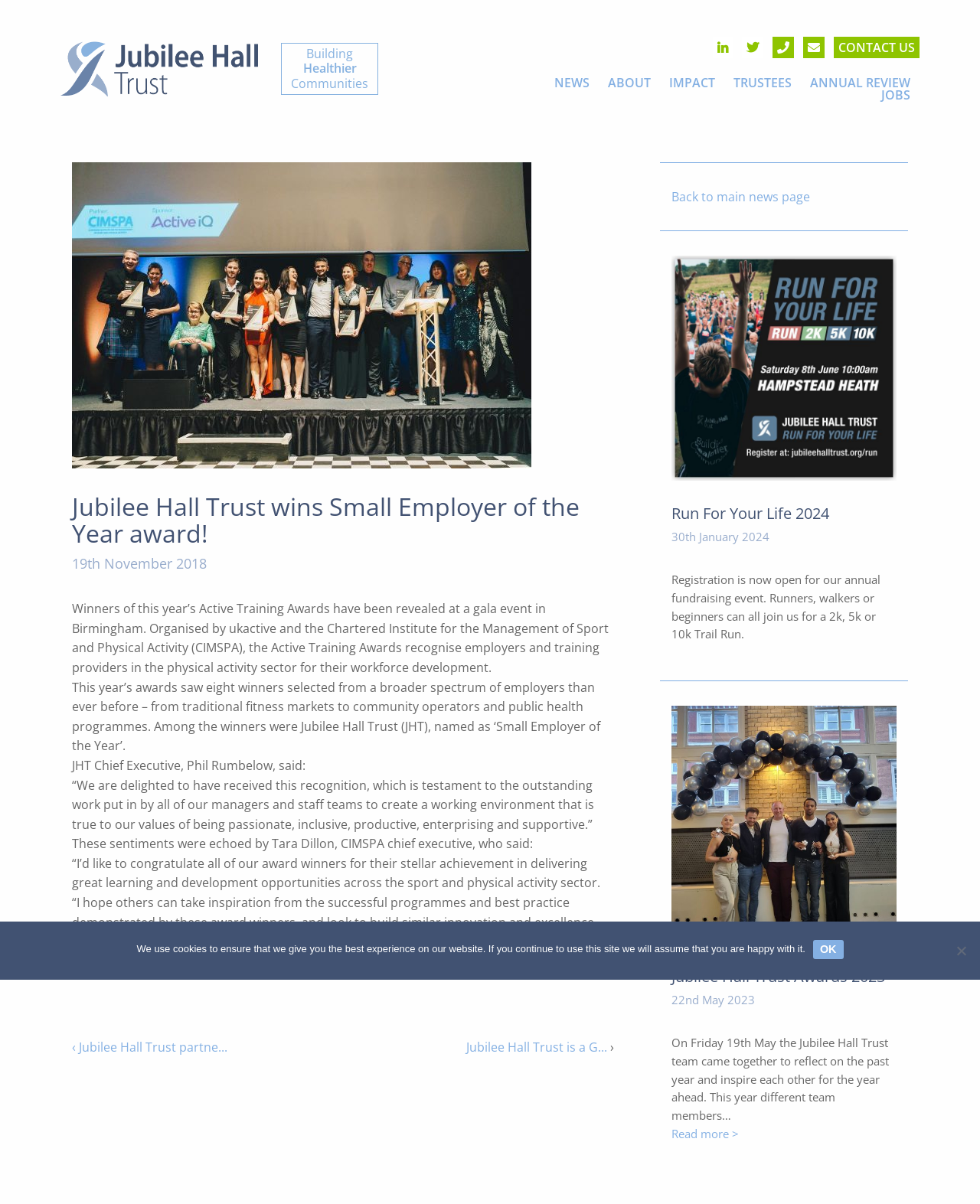Extract the bounding box coordinates for the UI element described as: "Trustees".

[0.744, 0.064, 0.812, 0.074]